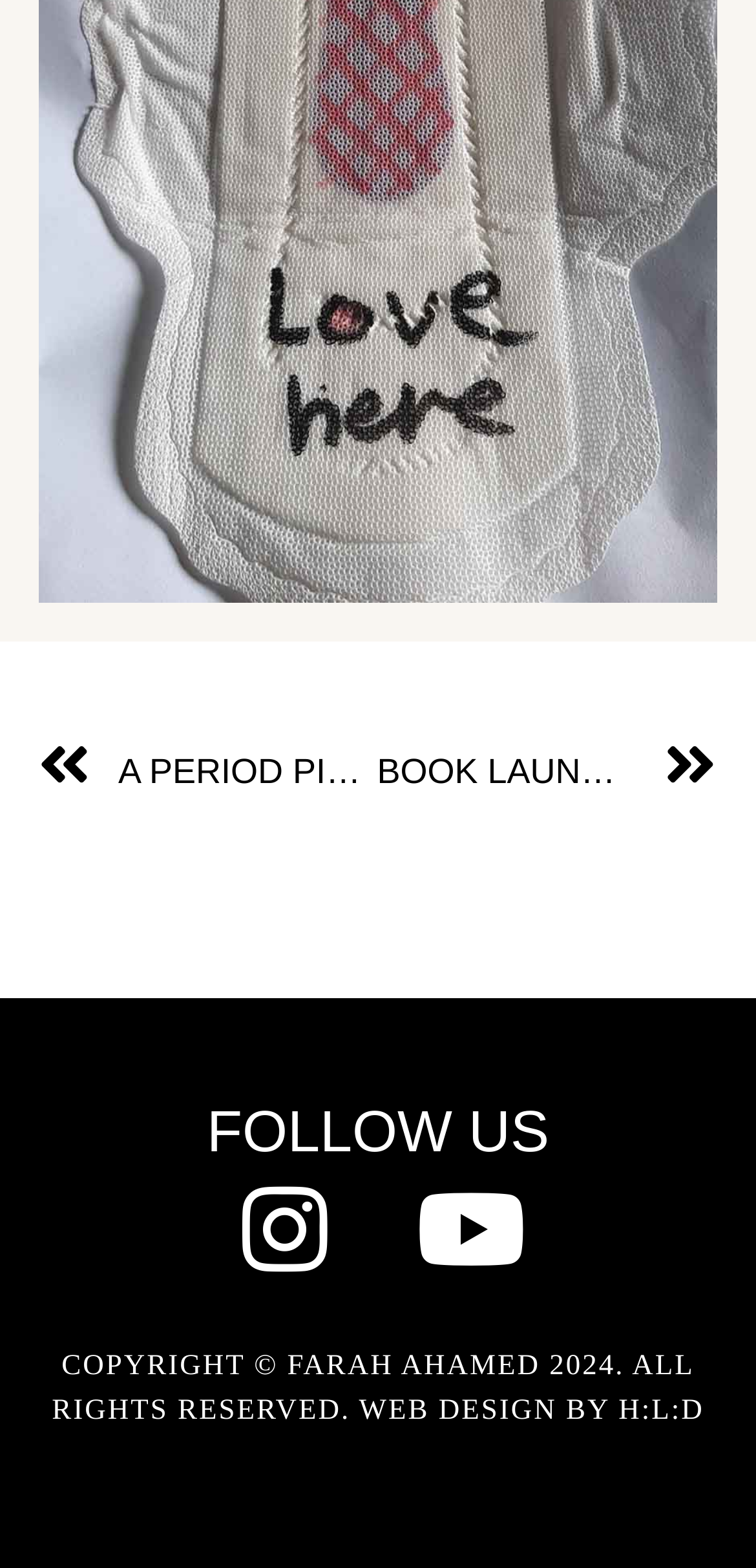Answer with a single word or phrase: 
What is the author's name?

Farah Ahamed